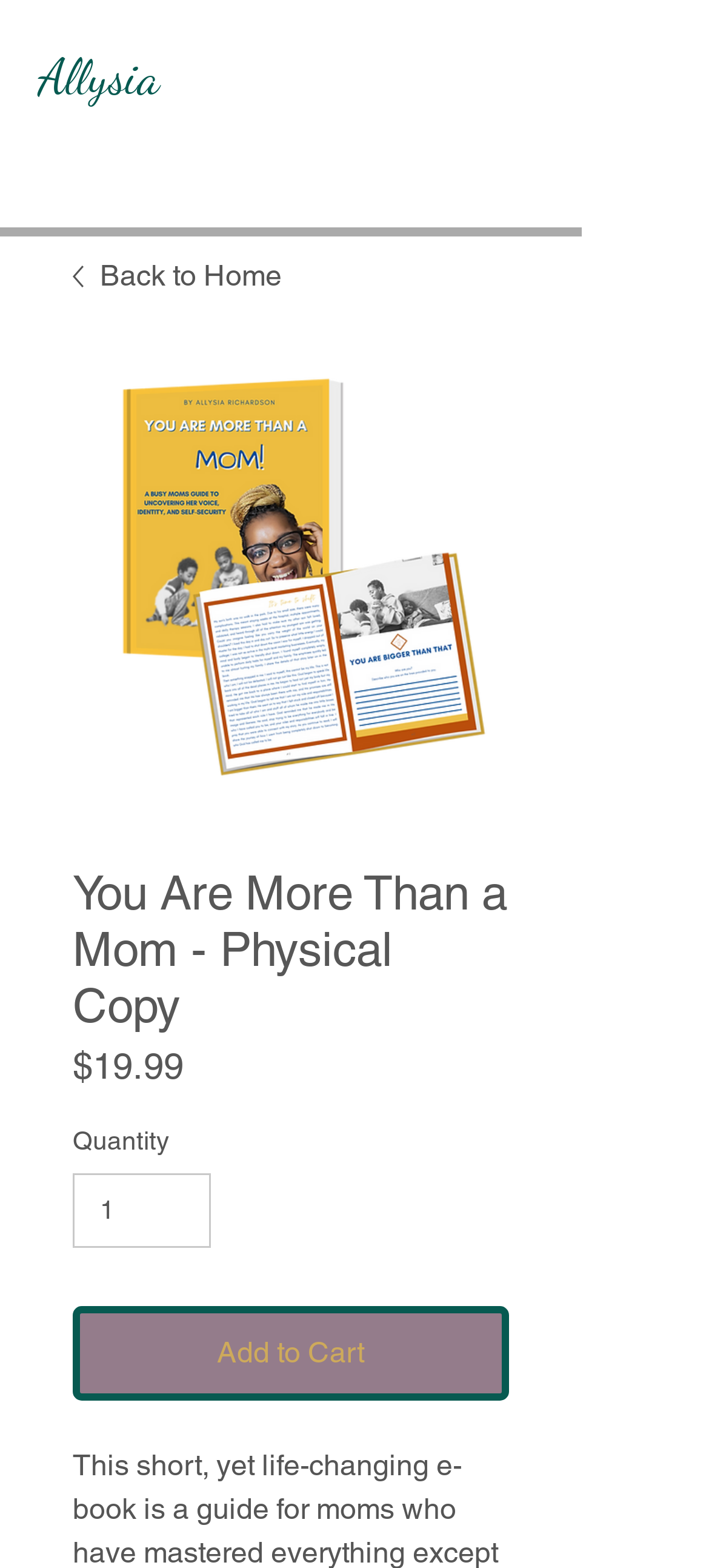What is the purpose of the 'Add to Cart' button?
Answer the question with a thorough and detailed explanation.

The 'Add to Cart' button is a call-to-action that allows users to add the book to their shopping cart, indicating their intention to purchase the book.